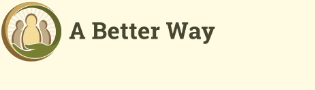Illustrate the image with a detailed caption.

The image features the logo of "A Better Way," an organization dedicated to providing education and support. The design consists of a circular emblem that includes stylized figures of people, symbolizing community and unity, surrounded by green elements that represent growth and nurturing. Next to the emblem, the name "A Better Way" is displayed in a warm, earthy font, conveying a sense of trust and approachability. This image is likely used to promote the organization's mission and encourage support, as indicated by its placement within a section that highlights donation opportunities.